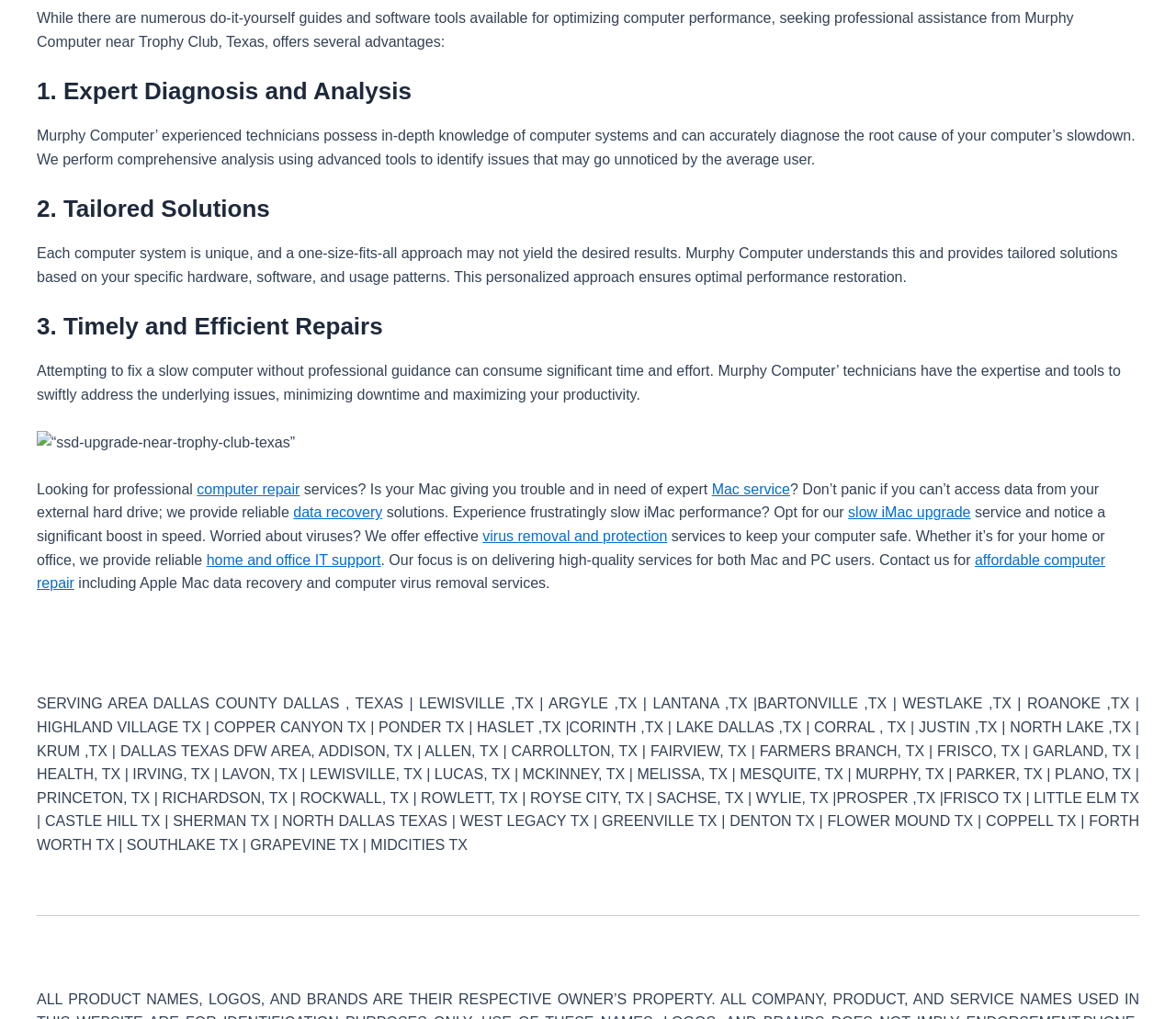Show the bounding box coordinates for the HTML element described as: "data recovery".

[0.249, 0.495, 0.325, 0.511]